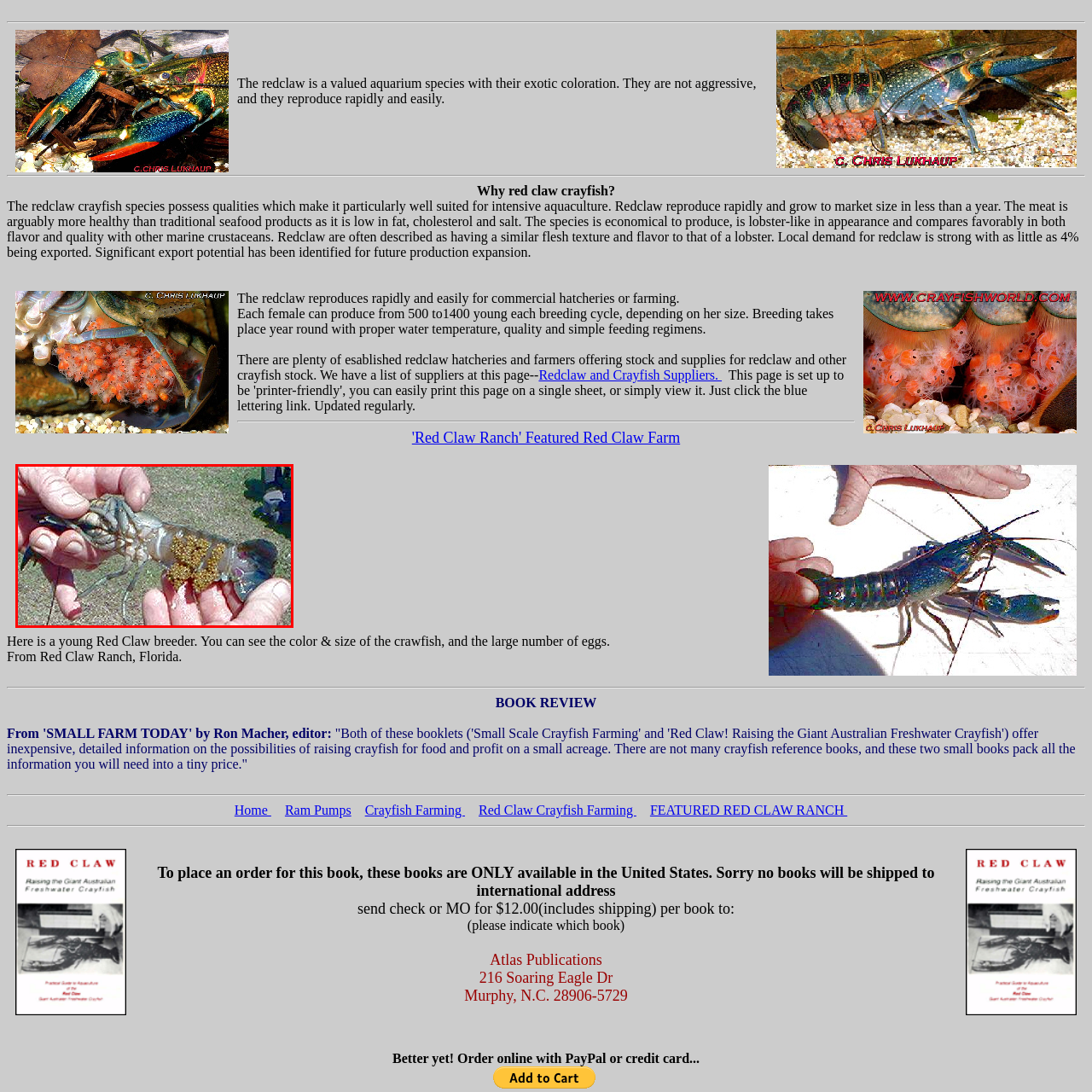Where is the environment of the Red Claw crayfish?
Inspect the image enclosed within the red bounding box and provide a detailed answer to the question, using insights from the image.

The caption suggests that the environment appears to be outdoors, which is a natural habitat suitable for breeding and growth of the Red Claw crayfish.